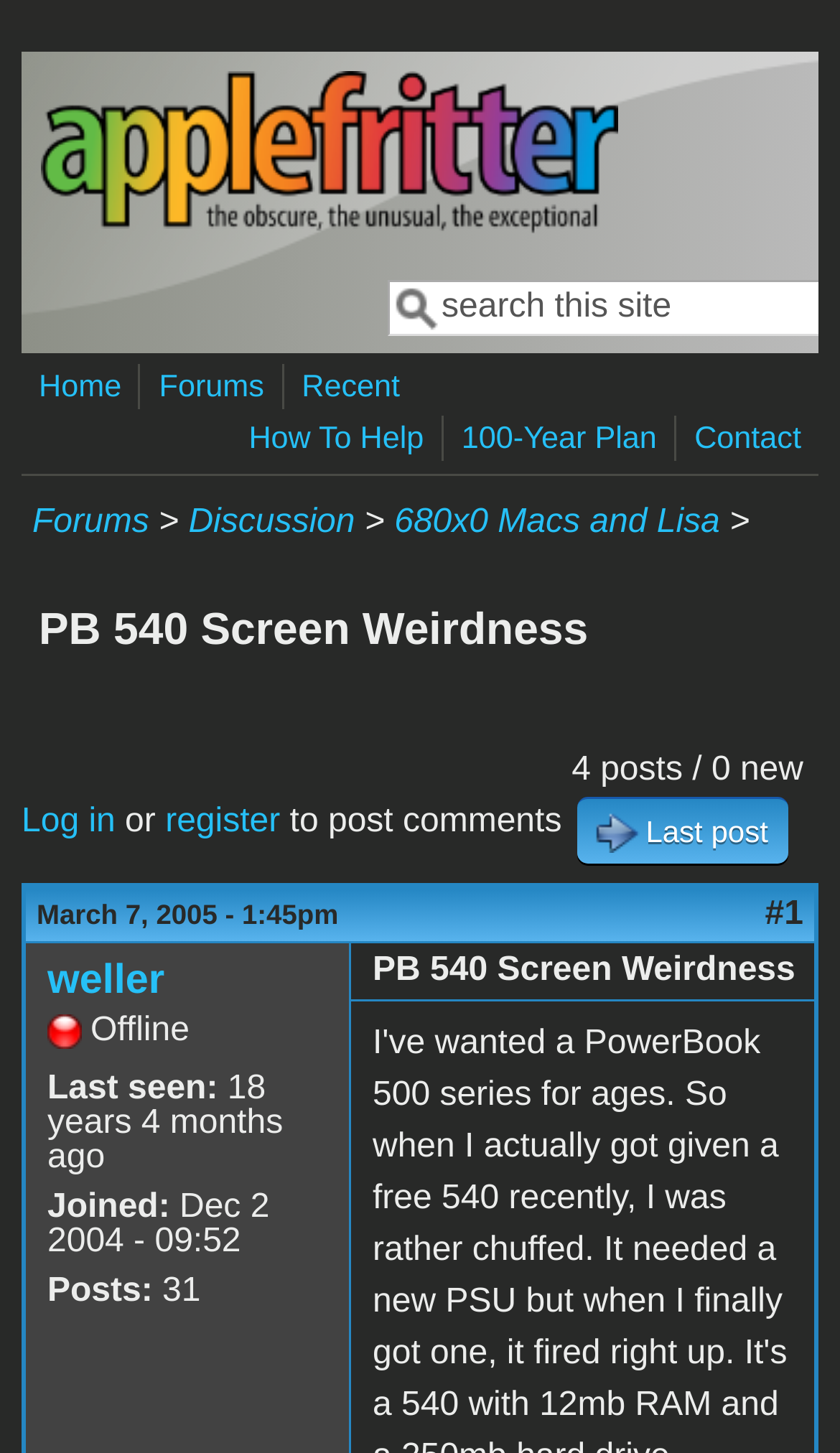Determine the bounding box coordinates of the element that should be clicked to execute the following command: "log in to post comments".

[0.026, 0.553, 0.137, 0.578]